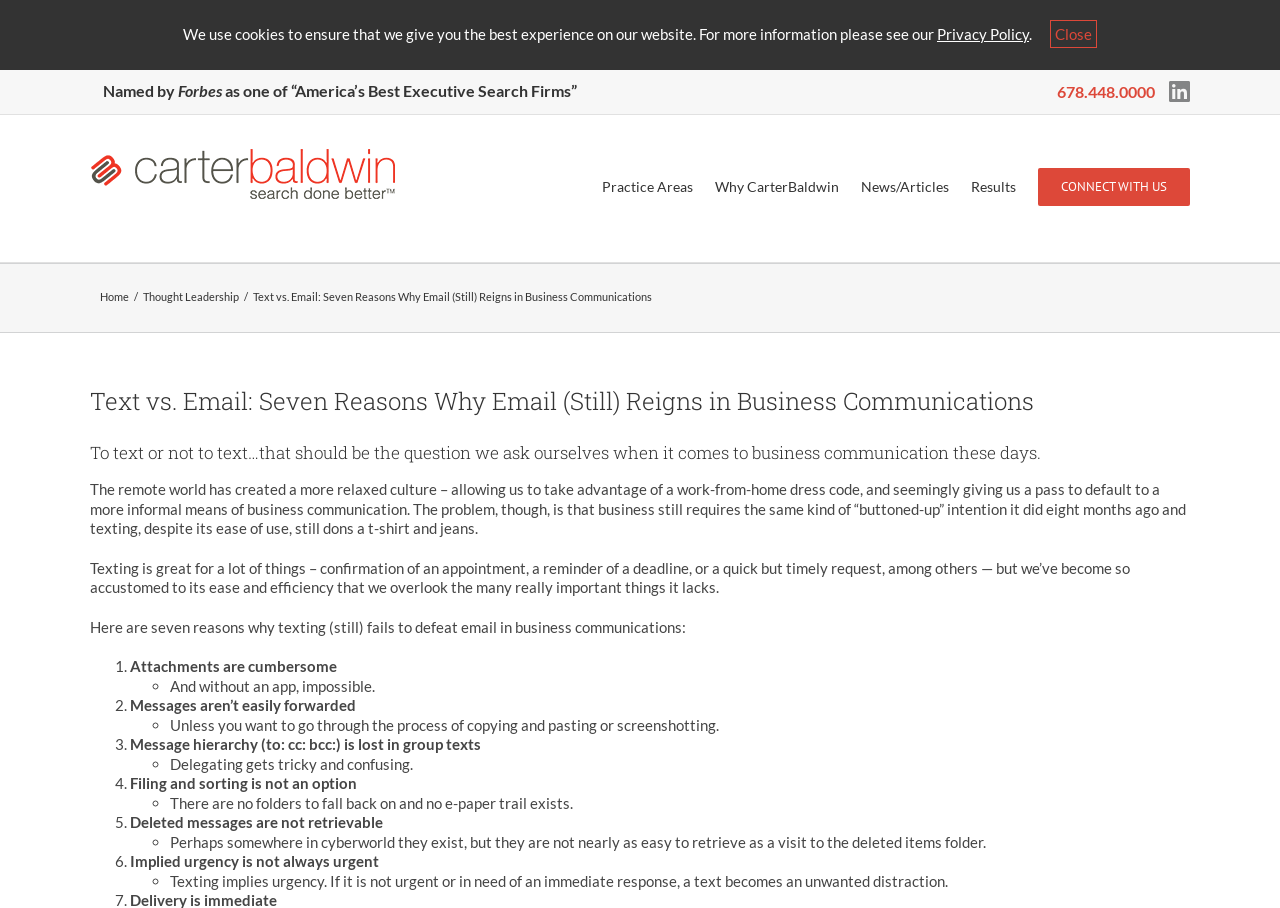Locate the bounding box coordinates of the item that should be clicked to fulfill the instruction: "Check out 'Sweet Status for your Boyfriend on Social media to Praise Him'".

None